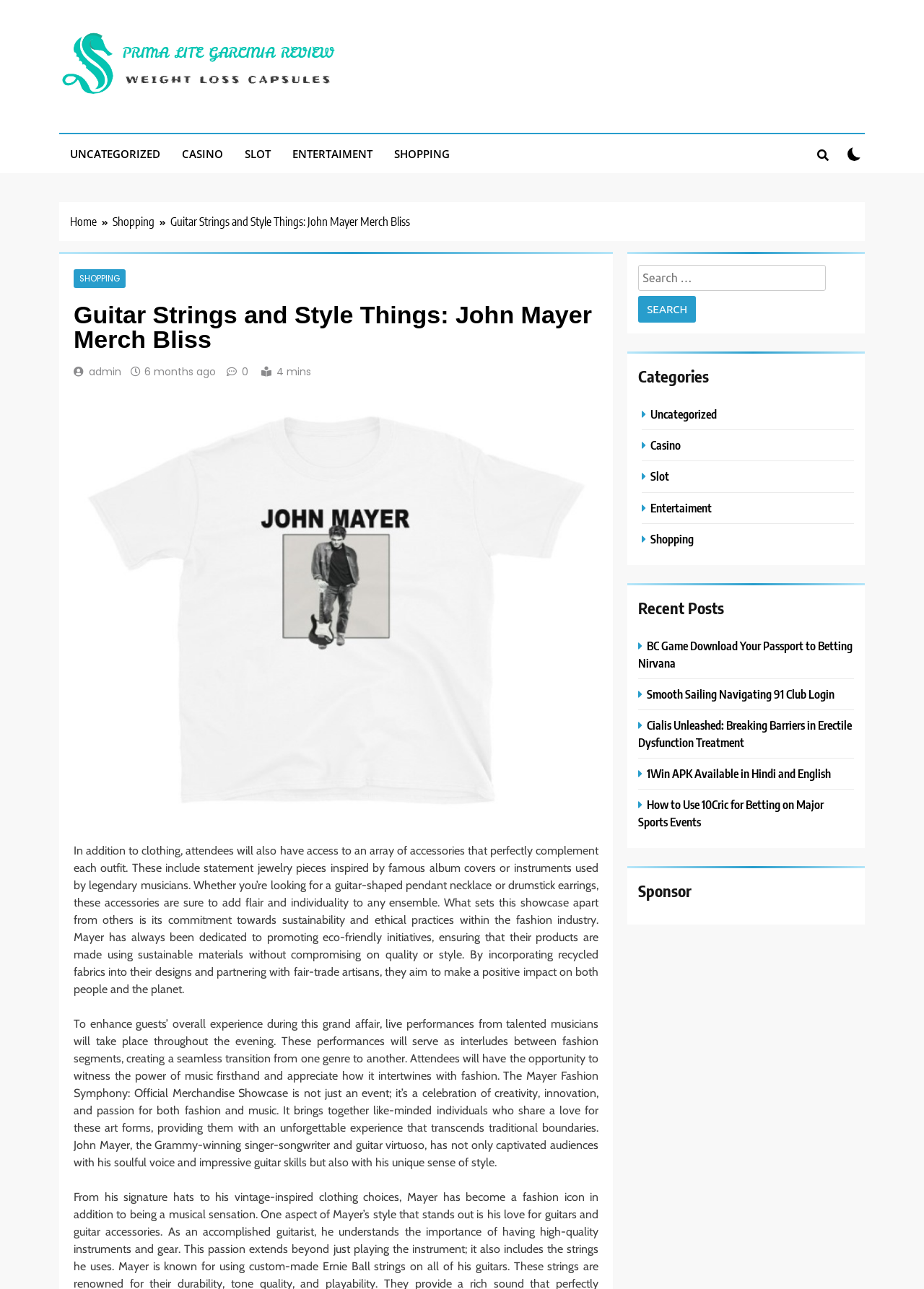Identify the bounding box for the UI element that is described as follows: "Casino".

[0.695, 0.34, 0.741, 0.351]